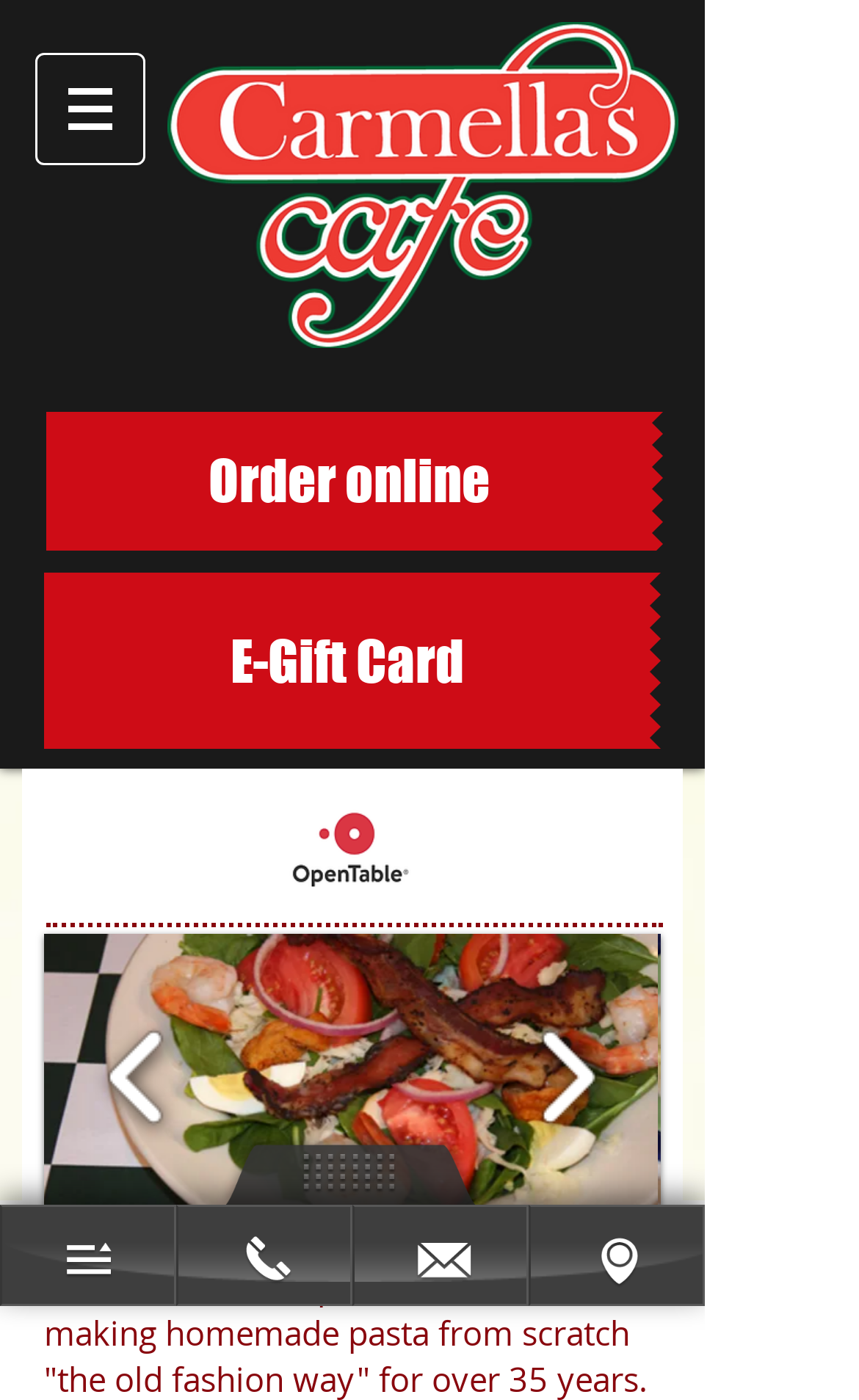How many navigation buttons are there?
Based on the image content, provide your answer in one word or a short phrase.

2